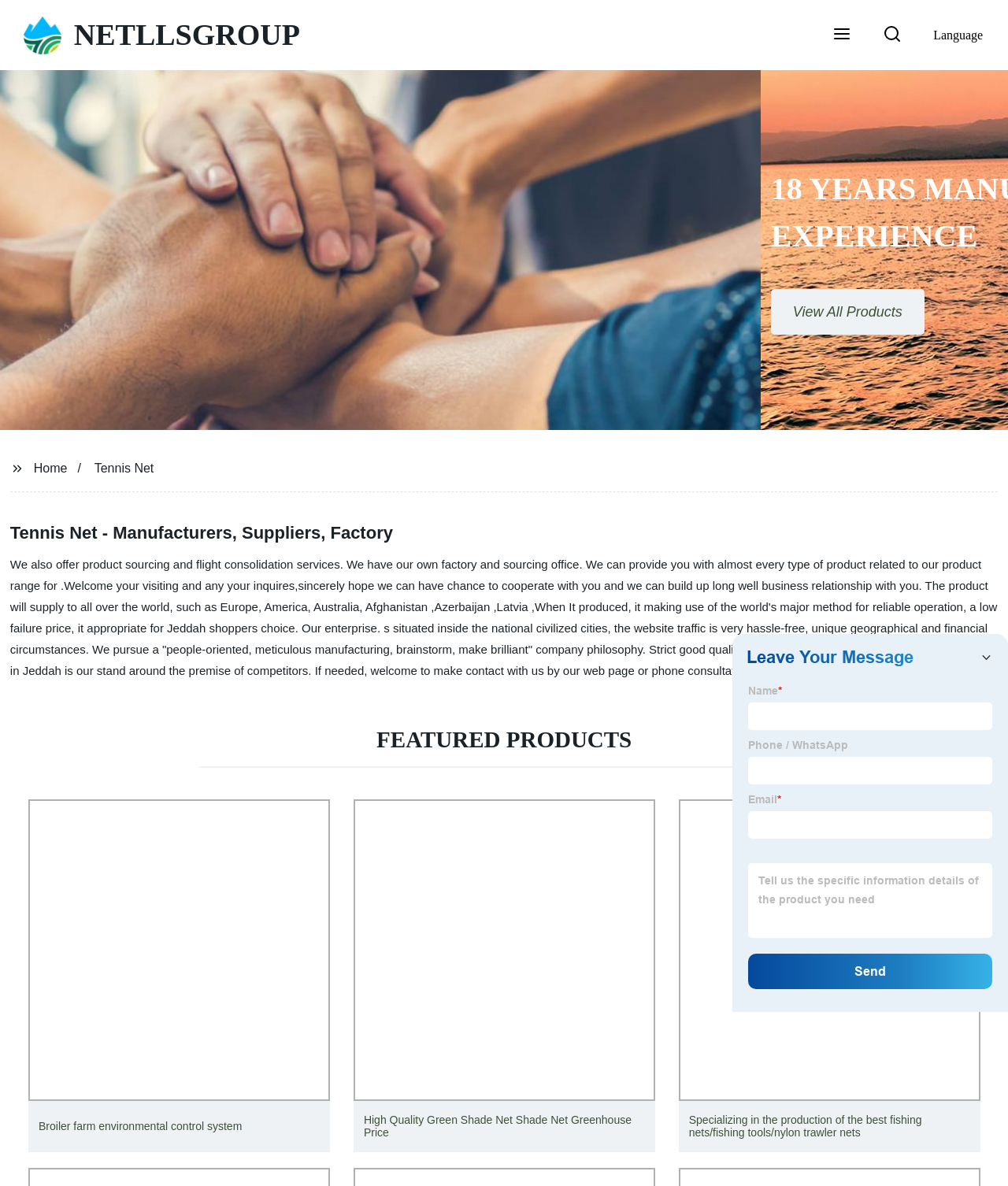Provide the bounding box for the UI element matching this description: "parent_node: Language aria-label="Search"".

[0.862, 0.02, 0.909, 0.039]